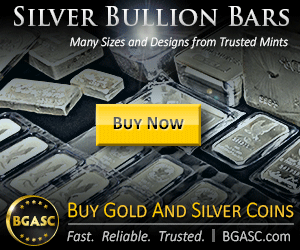What is the color of the 'Buy Now' button?
Look at the screenshot and respond with a single word or phrase.

Yellow